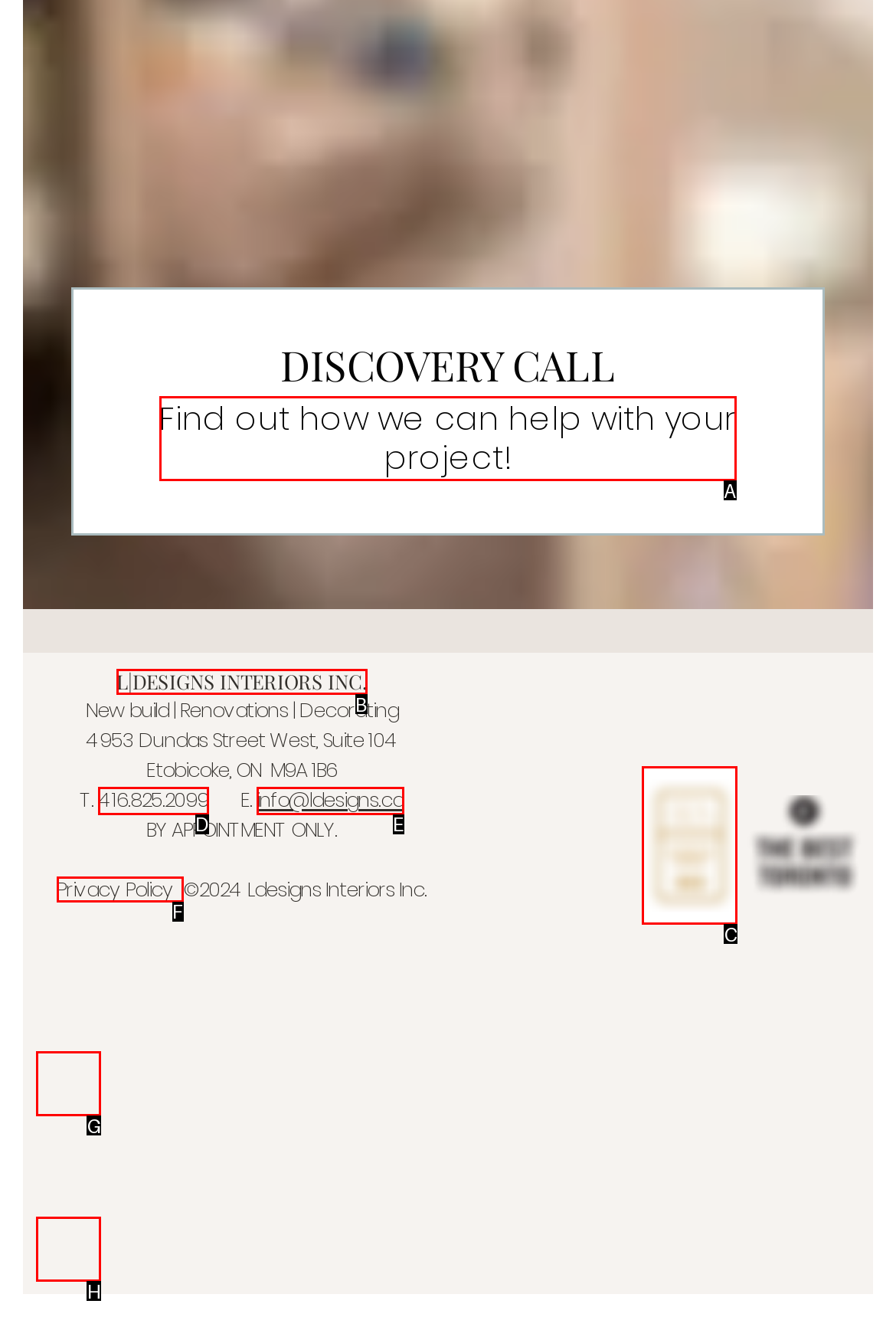Specify the letter of the UI element that should be clicked to achieve the following: View Accredited designer decorator
Provide the corresponding letter from the choices given.

C